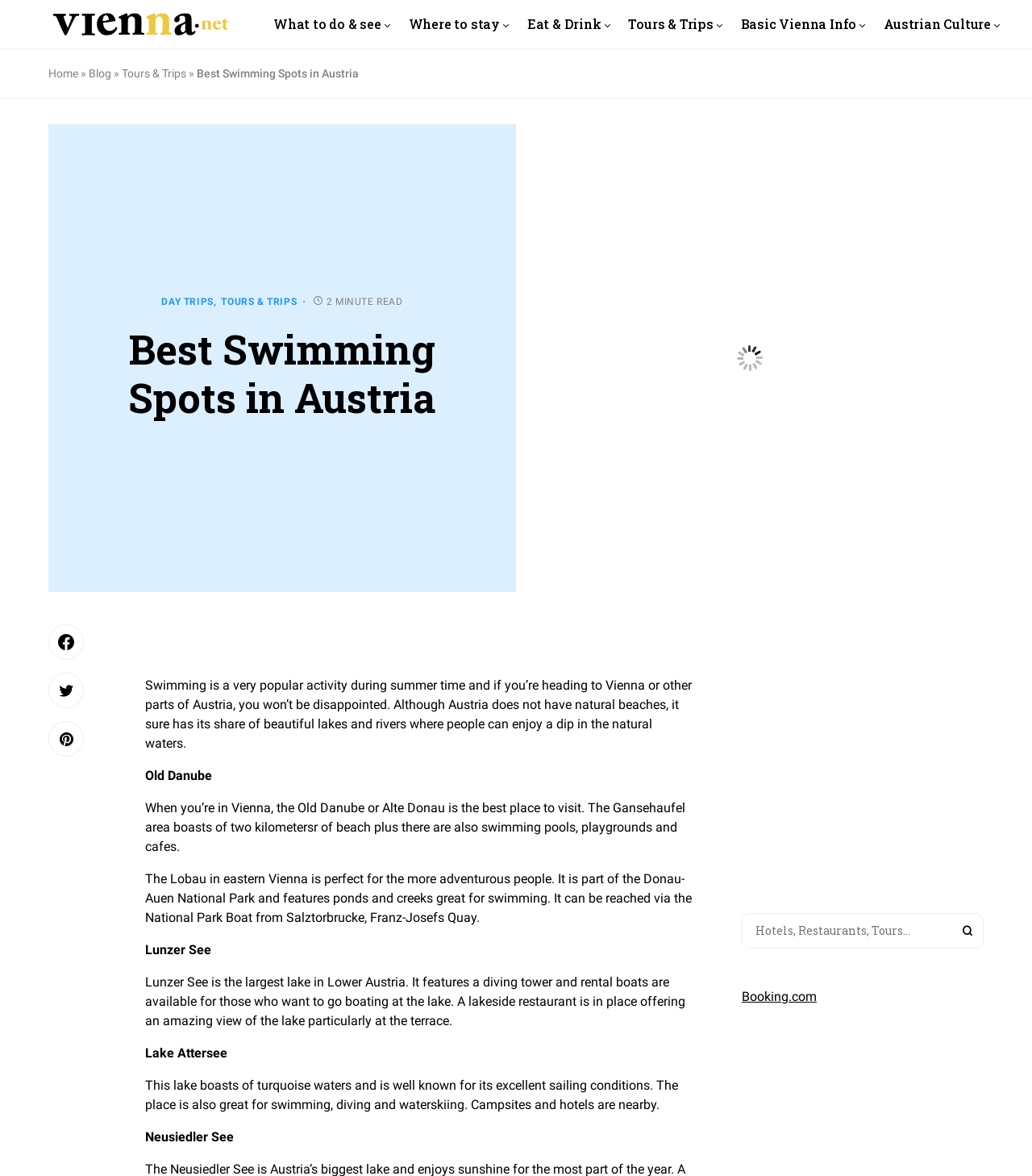Please provide a one-word or short phrase answer to the question:
What is the name of the national park mentioned in the article?

Donau-Auen National Park